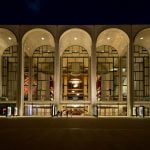What type of events does the Lincoln Center host?
Using the image, provide a concise answer in one word or a short phrase.

Performances for the MET Opera and cultural events